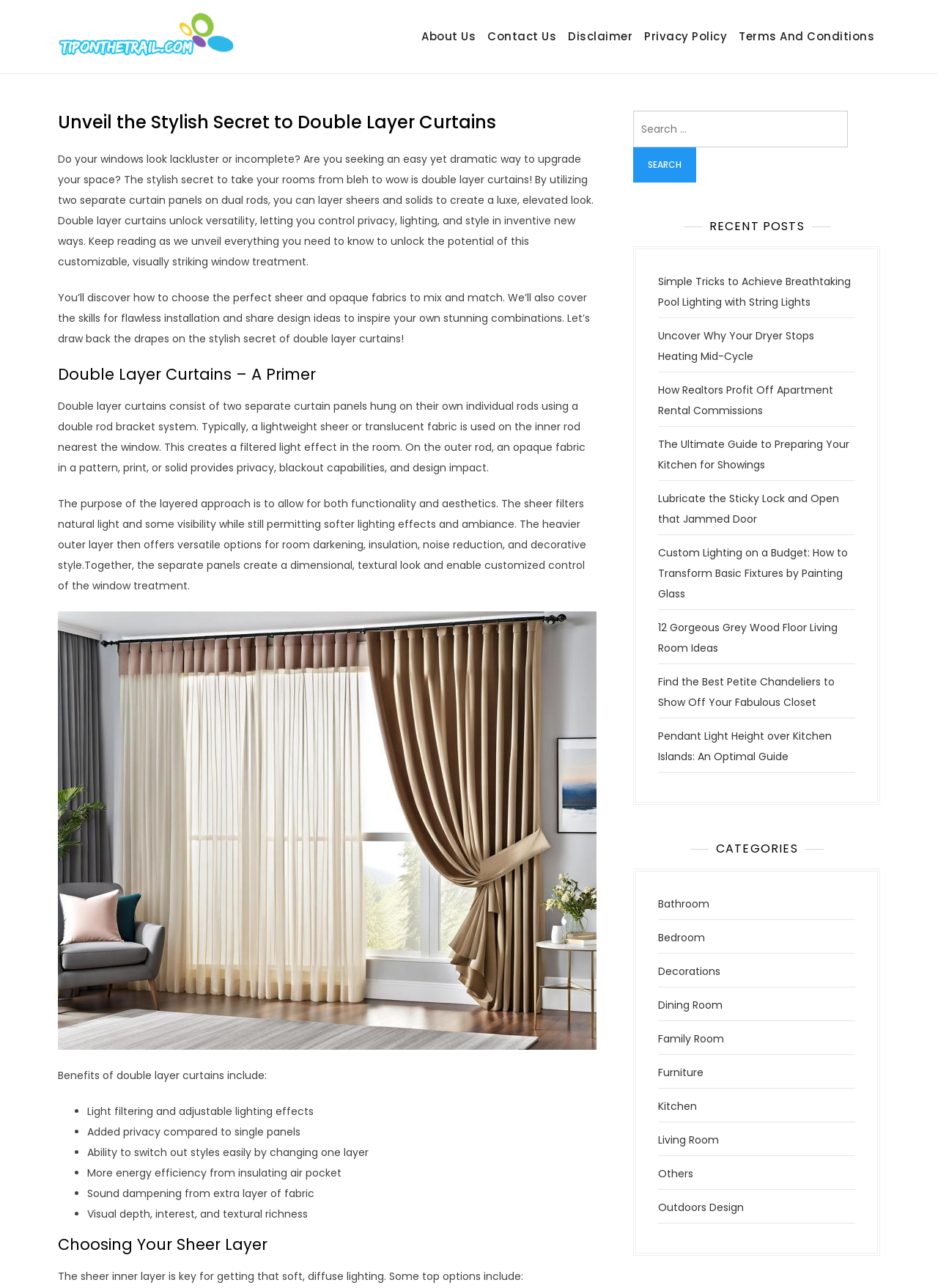Highlight the bounding box coordinates of the element you need to click to perform the following instruction: "Click the logo."

[0.062, 0.006, 0.249, 0.051]